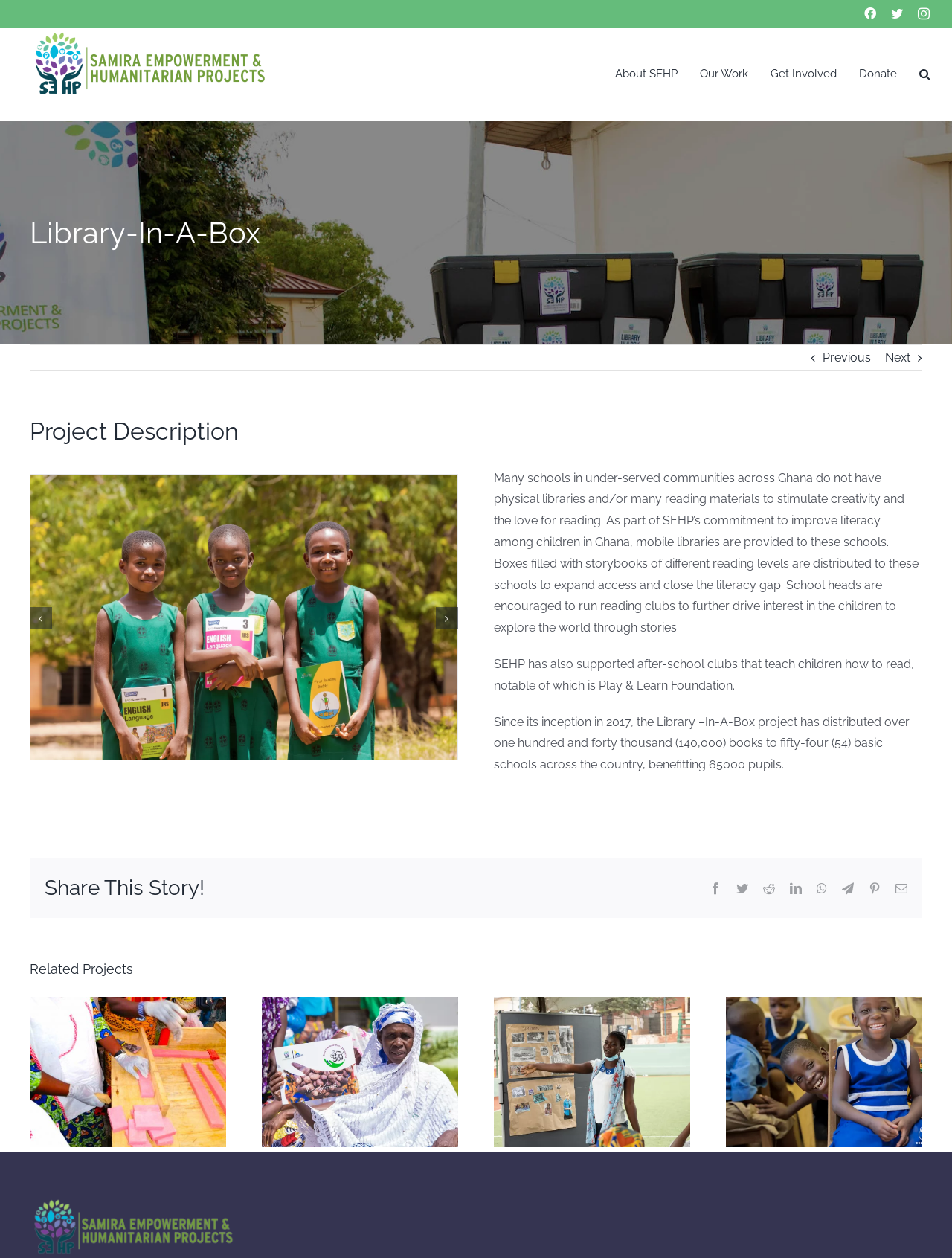Create a full and detailed caption for the entire webpage.

The webpage is about the "Library-In-A-Box" project by Samira Empowerment & Humanitarian Projects (SEHP). At the top, there are social media links to Facebook, Twitter, and Instagram, as well as a logo of SEHP. Below the logo, there is a navigation menu with links to "About SEHP", "Our Work", "Get Involved", "Donate", and a search button.

The main content of the page is divided into sections. The first section has a heading "Library-In-A-Box" and a brief description of the project, which aims to improve literacy among children in Ghana by providing mobile libraries to under-served communities. The description is followed by three paragraphs of text, which provide more details about the project, including the distribution of over 140,000 books to 54 basic schools across the country, benefiting 65,000 pupils.

Below the project description, there is a section with a heading "Share This Story!" and links to share the story on various social media platforms, including Facebook, Twitter, Reddit, LinkedIn, WhatsApp, Telegram, Pinterest, and Email.

The next section has a heading "Related Projects" and displays four related projects, each with an image, a heading, and a link to the project. The projects are "Skills and Entrepreneurial Development Initiative", "Shea Empowerment Initiative", "NEEDLES4GIRLS", and "The KG Project".

At the bottom of the page, there is a link to "Go to Top" and a few more social media links.